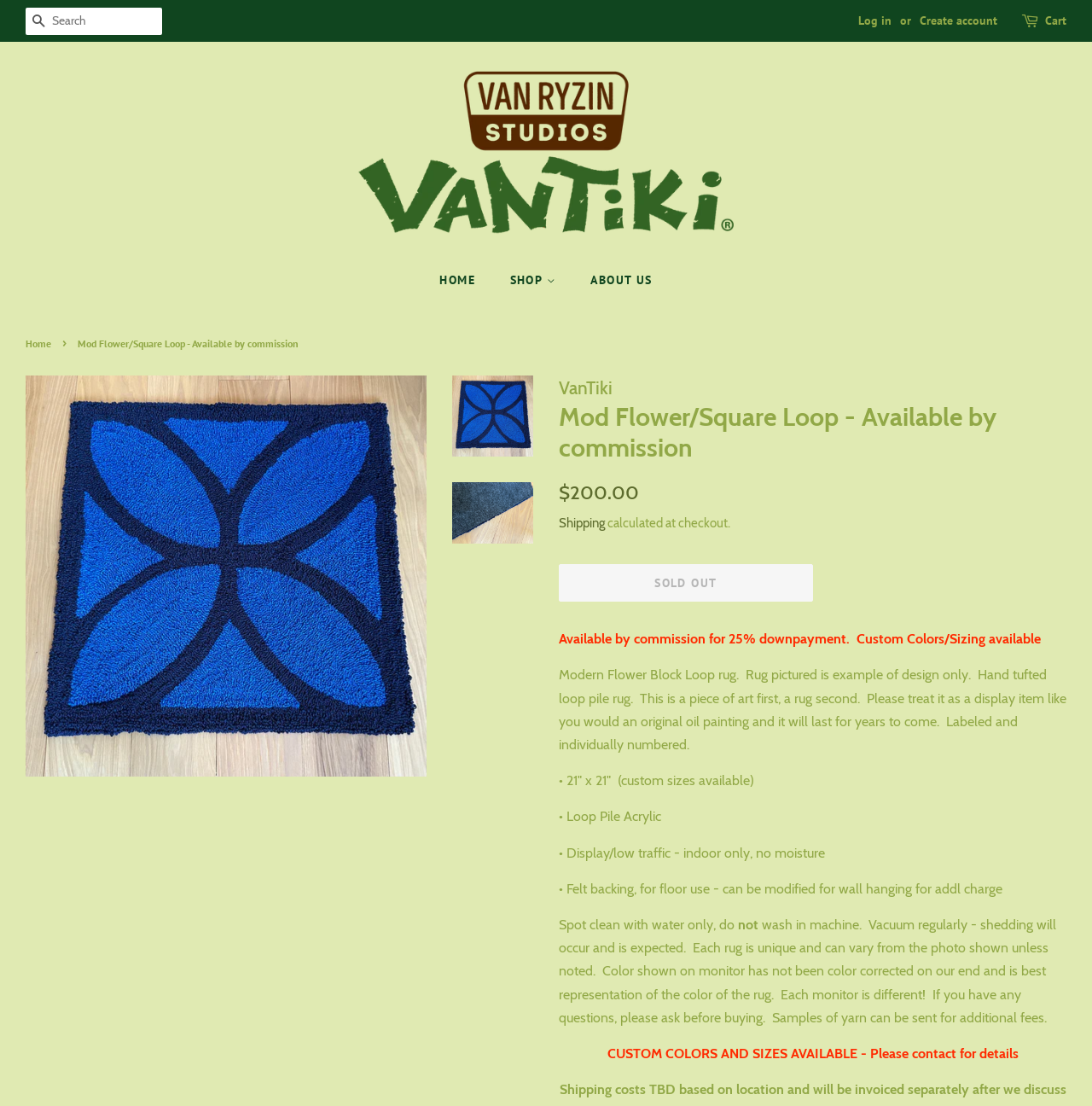Can you show the bounding box coordinates of the region to click on to complete the task described in the instruction: "Search for products"?

[0.023, 0.007, 0.148, 0.031]